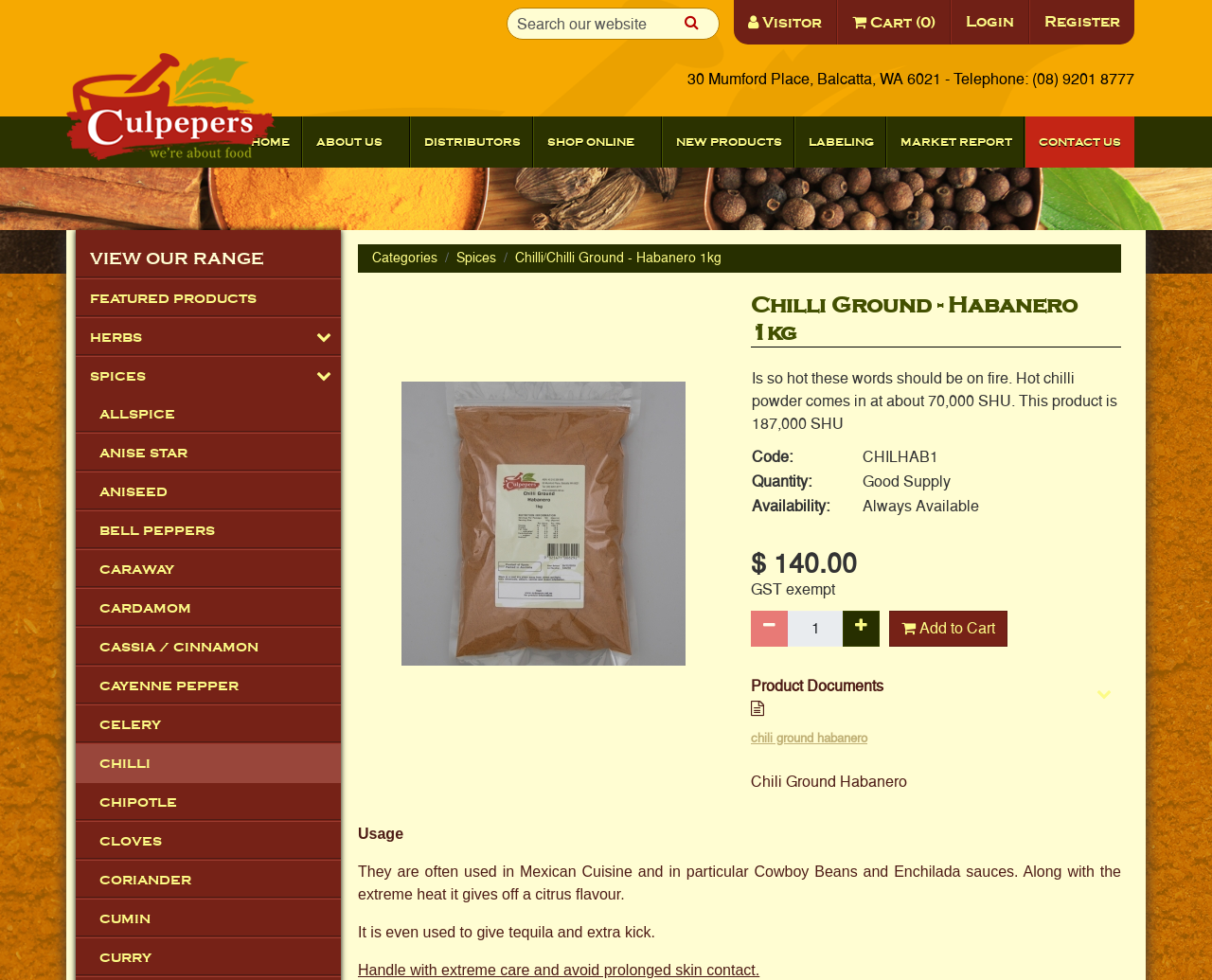What is the name of the product?
Please use the image to provide a one-word or short phrase answer.

Chilli Ground - Habanero 1kg